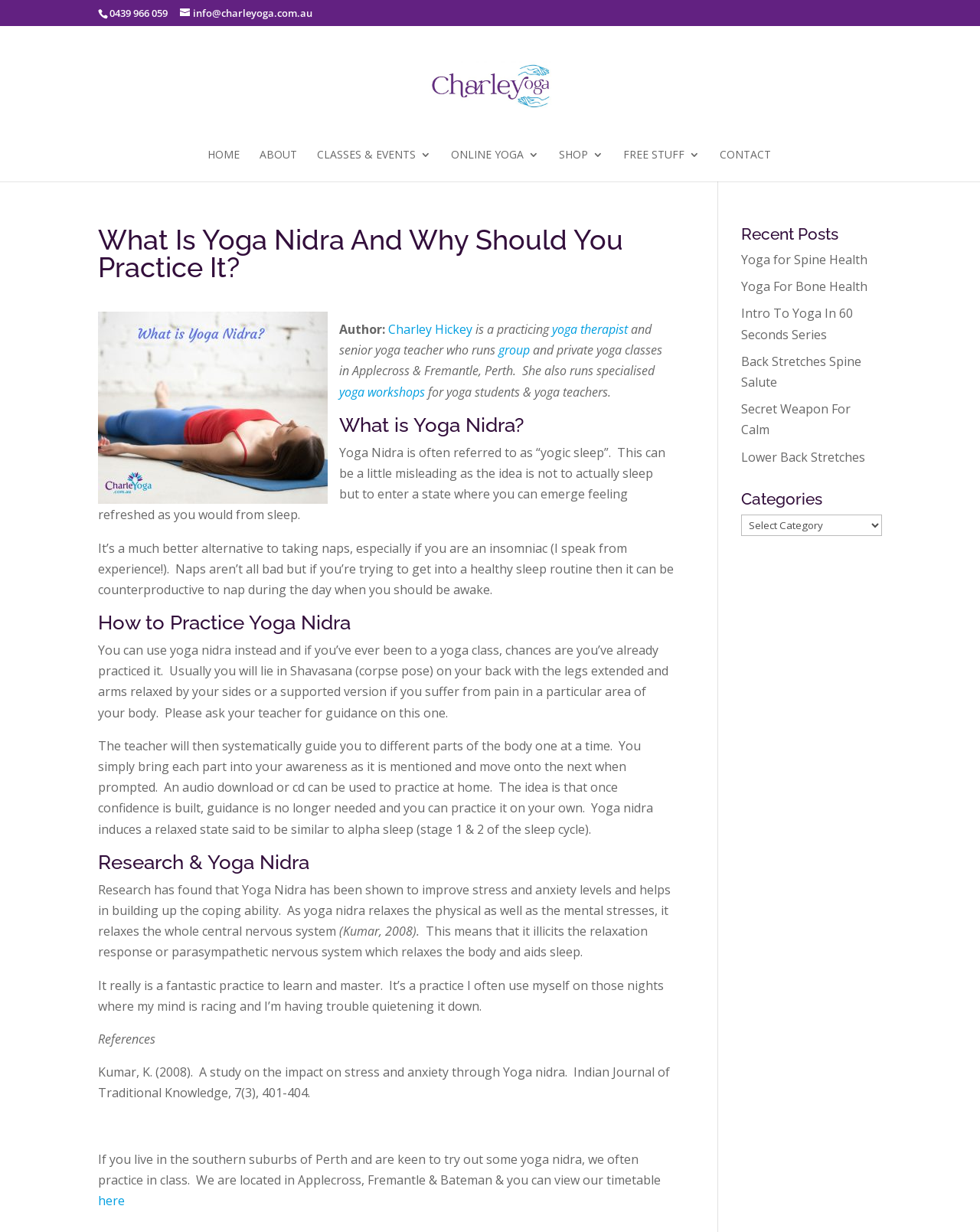Please identify the coordinates of the bounding box for the clickable region that will accomplish this instruction: "Learn more about yoga workshops".

[0.346, 0.311, 0.434, 0.325]